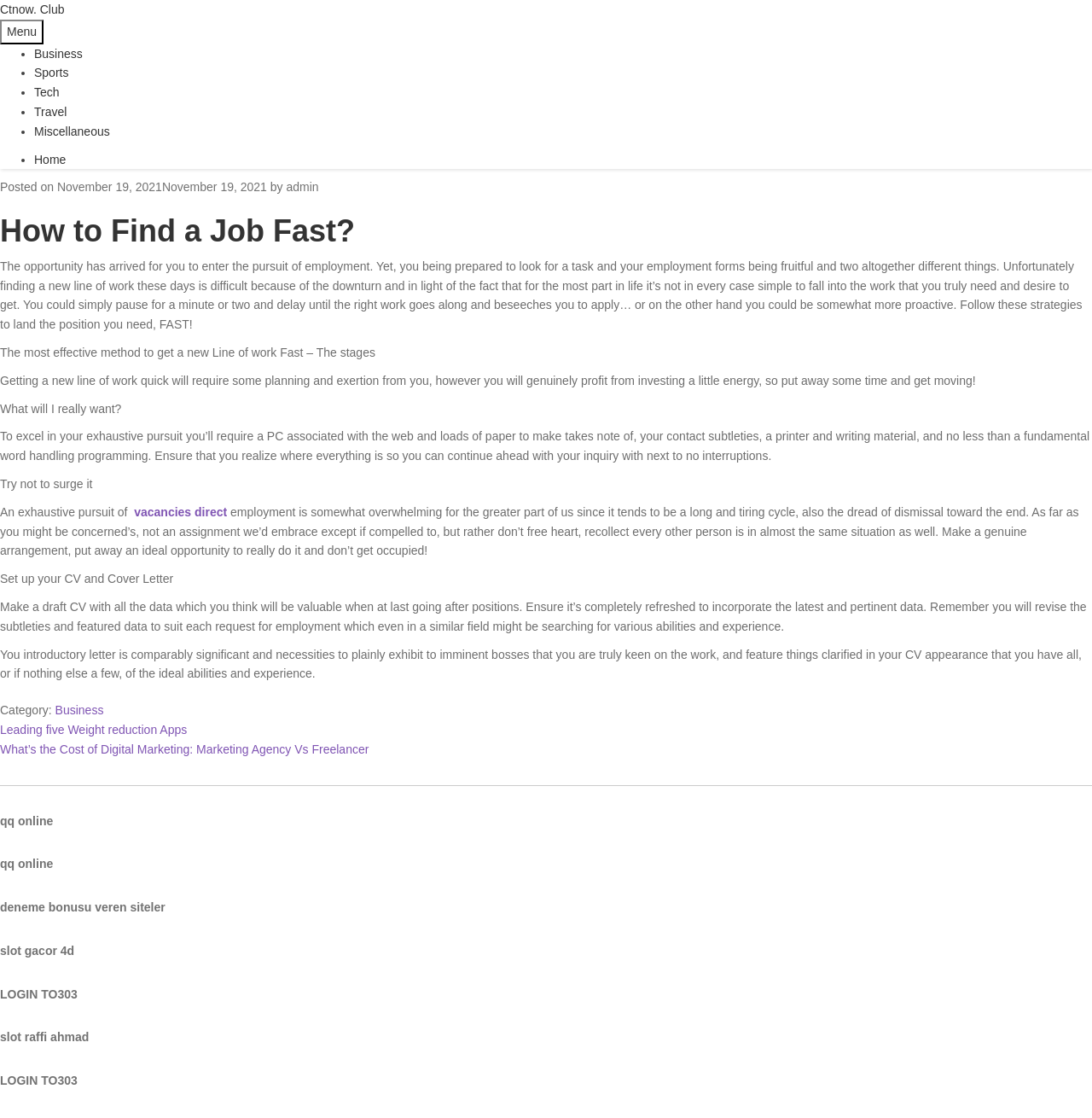Provide a single word or phrase answer to the question: 
What is the purpose of a cover letter?

To show interest in the job